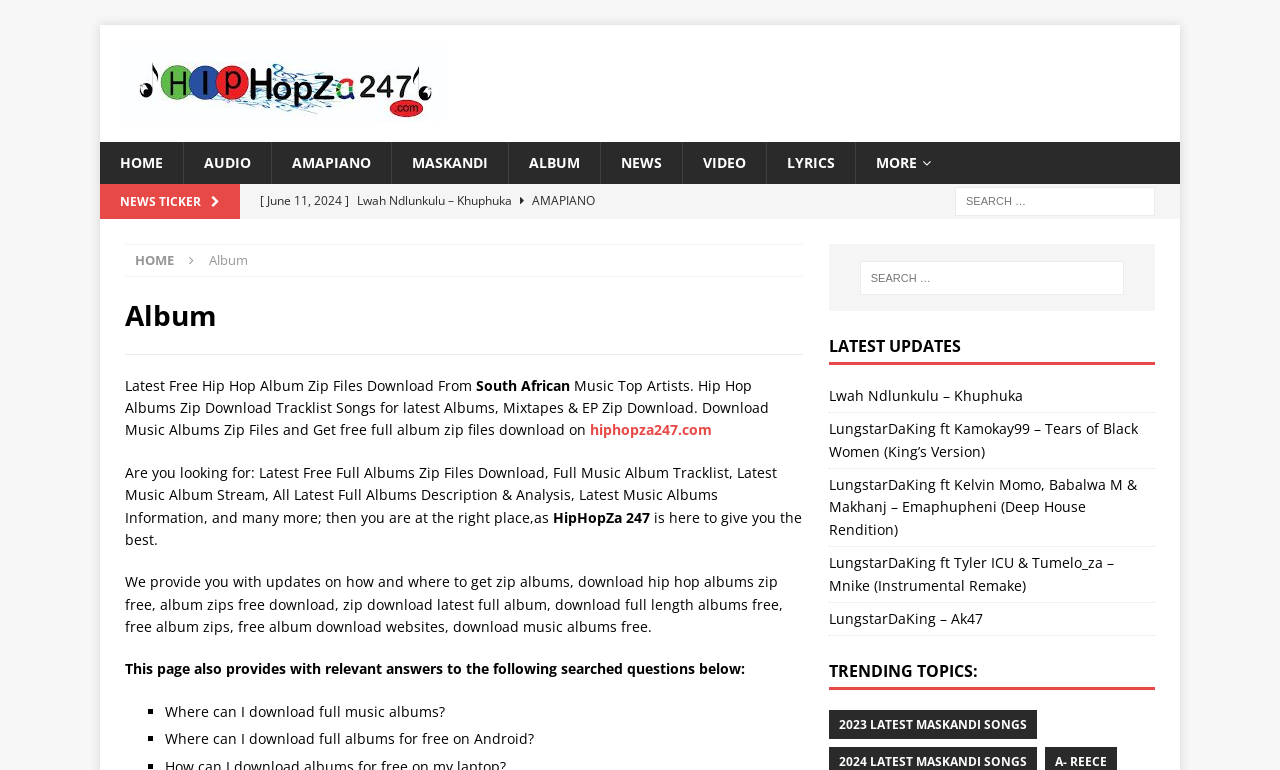Analyze the image and give a detailed response to the question:
What is the category of the music album '2023 LATEST MASKANDI SONGS'?

The music album '2023 LATEST MASKANDI SONGS' is categorized under 'Maskandi' music, as indicated by its title and its location in the 'TRENDING TOPICS' section.